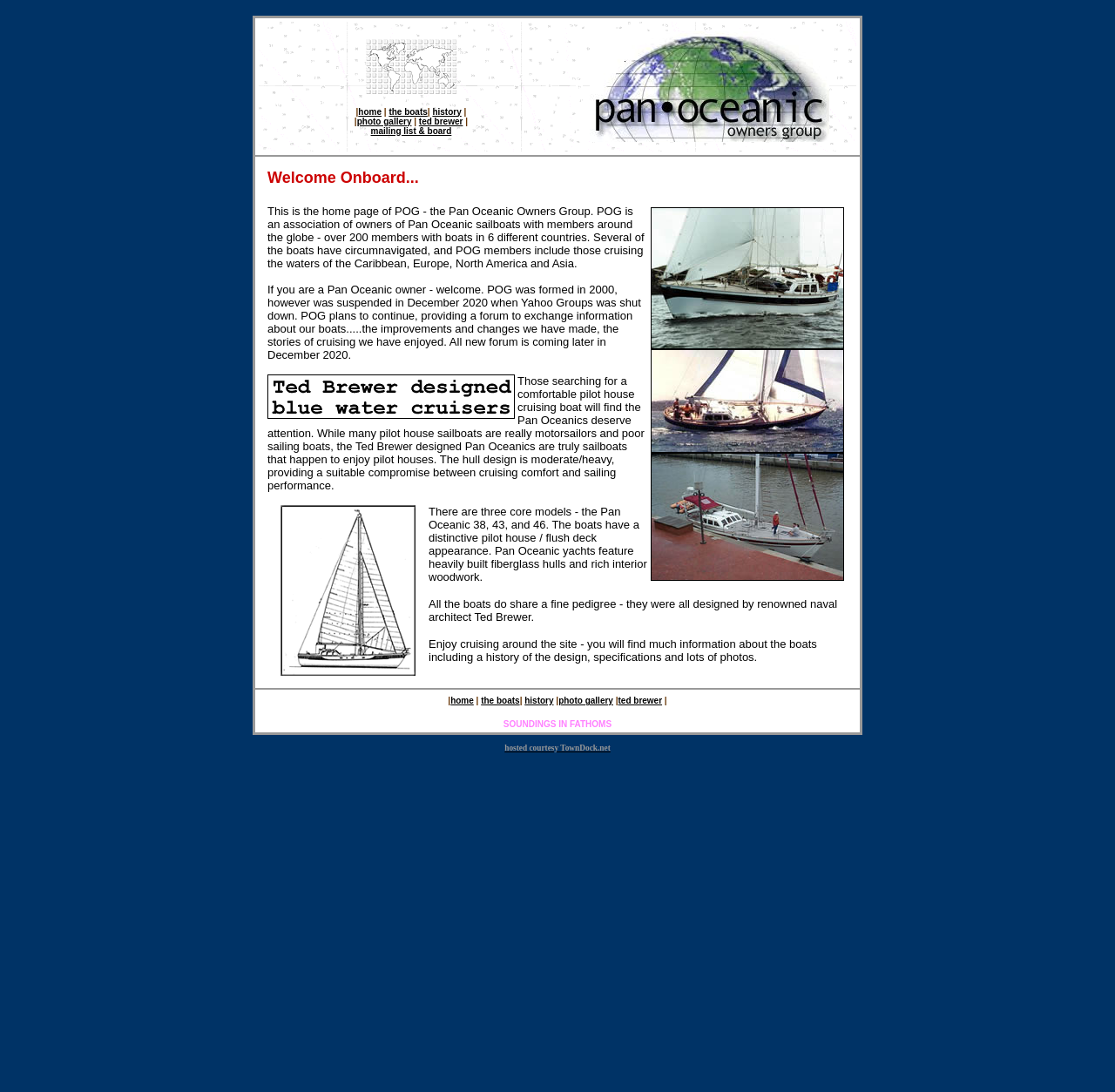Determine the bounding box coordinates of the region that needs to be clicked to achieve the task: "view the photo gallery".

[0.32, 0.106, 0.369, 0.115]